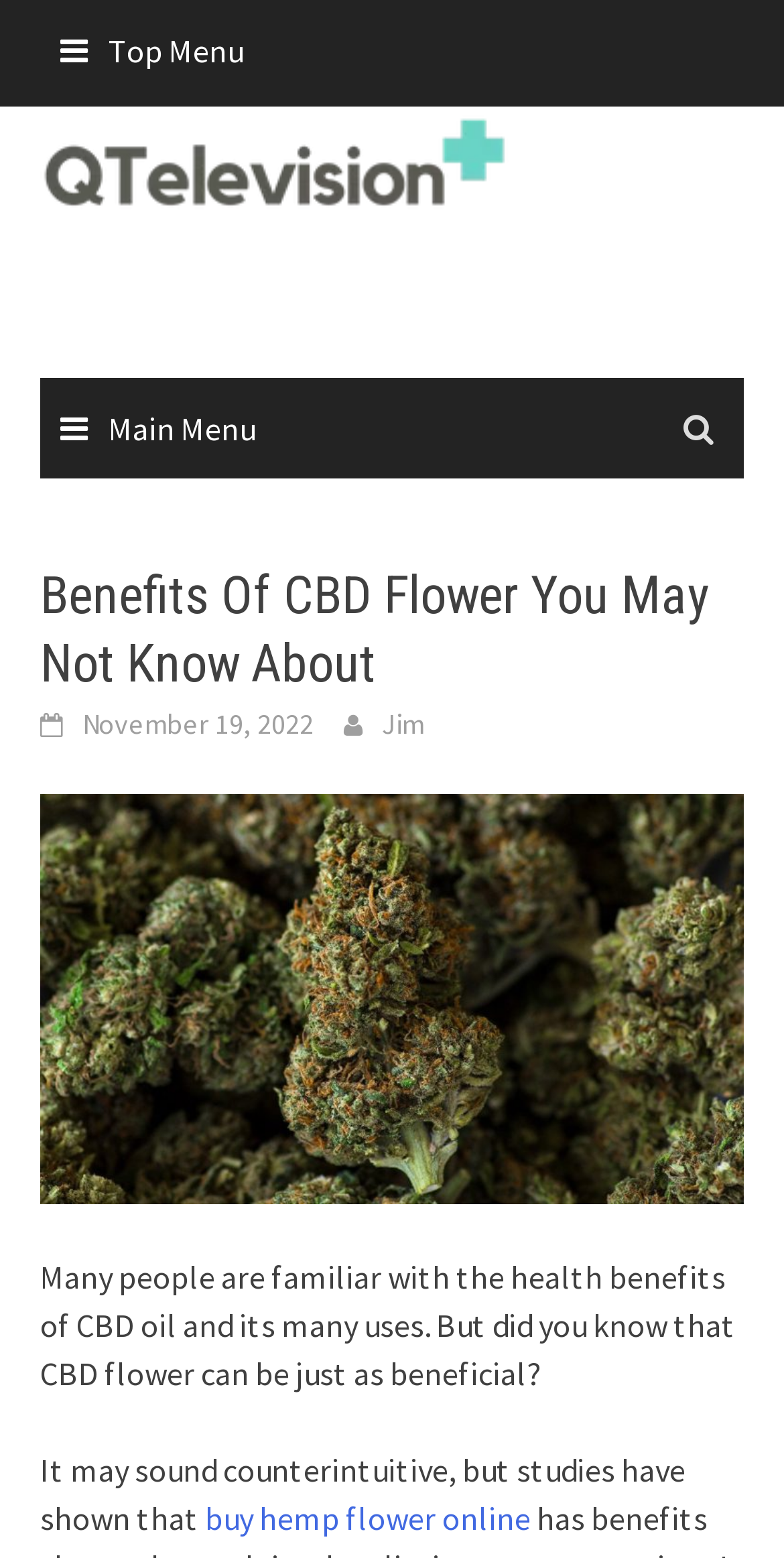What can be done with CBD flower?
Using the information from the image, provide a comprehensive answer to the question.

The link element 'buy hemp flower online' suggests that one of the things that can be done with CBD flower is to buy it online.